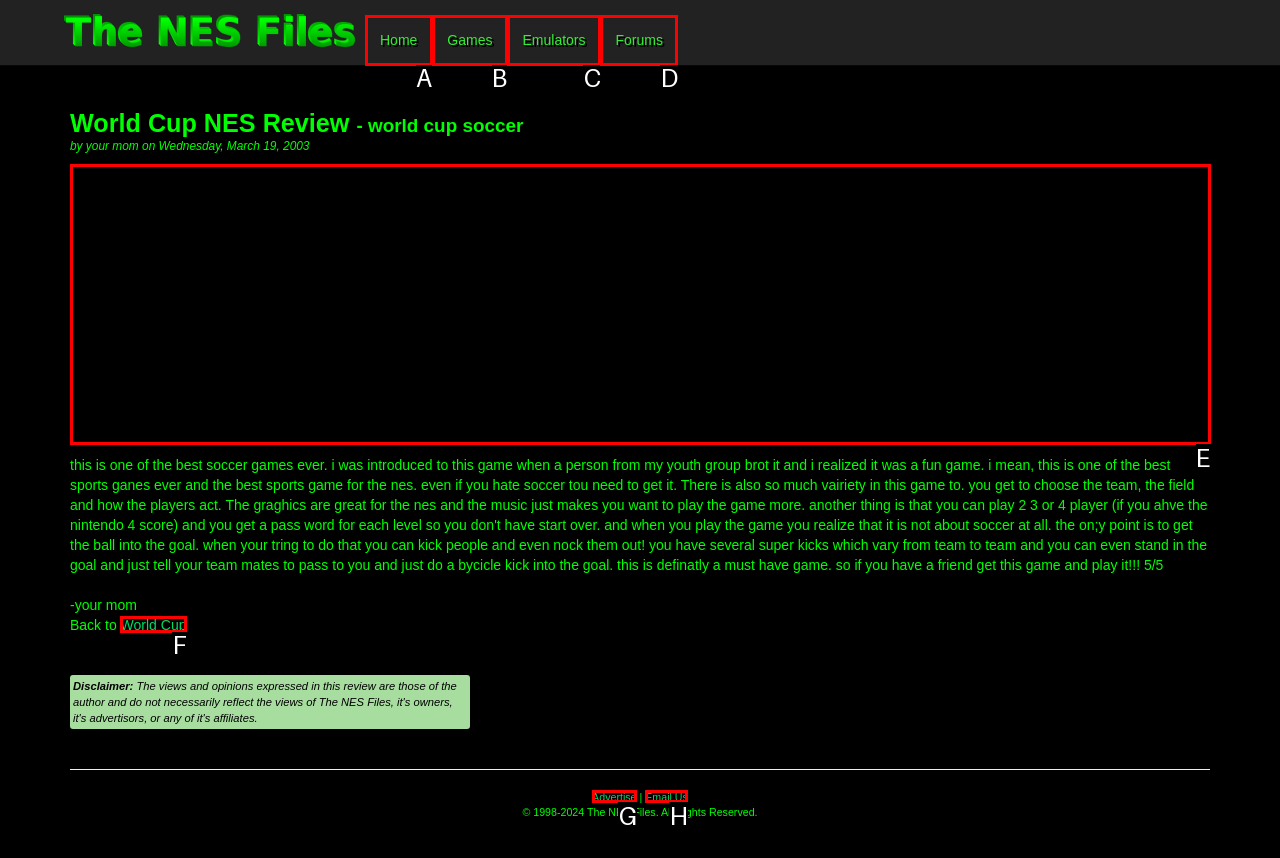Choose the HTML element you need to click to achieve the following task: View the World Cup link
Respond with the letter of the selected option from the given choices directly.

F